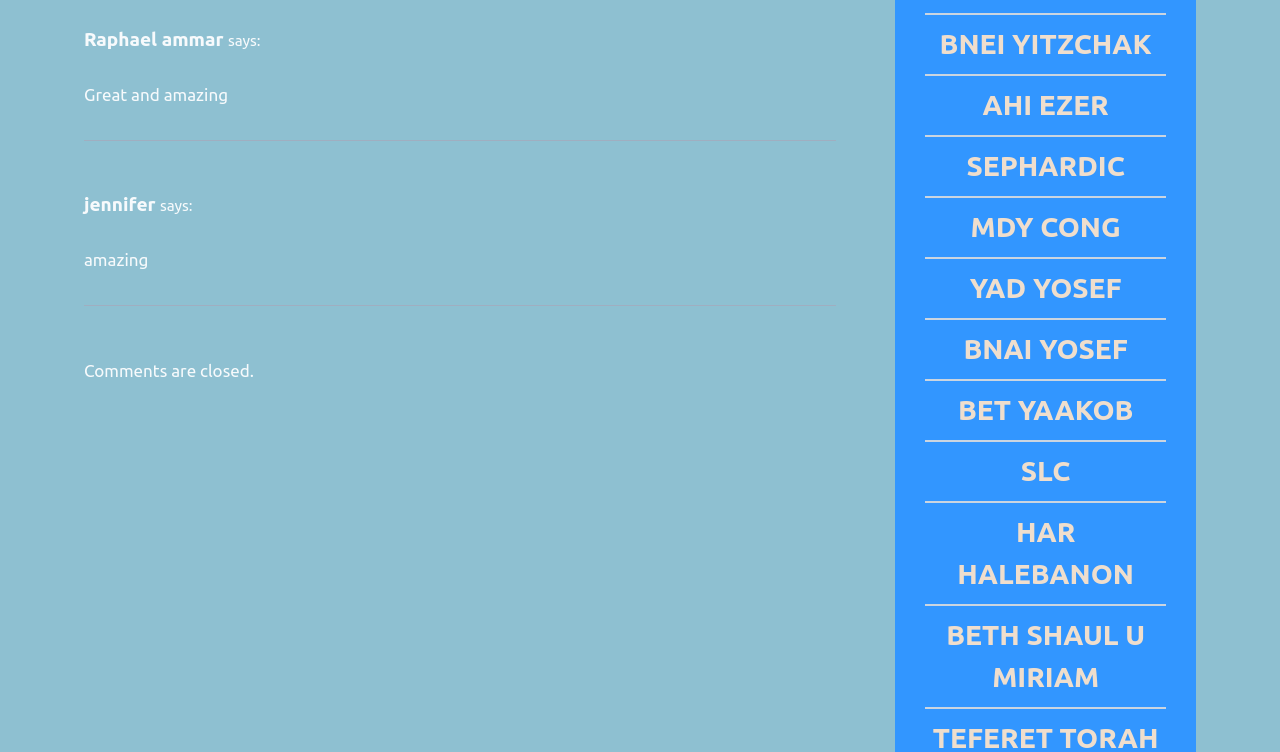Determine the bounding box coordinates for the UI element described. Format the coordinates as (top-left x, top-left y, bottom-right x, bottom-right y) and ensure all values are between 0 and 1. Element description: YAD YOSEF

[0.758, 0.362, 0.876, 0.403]